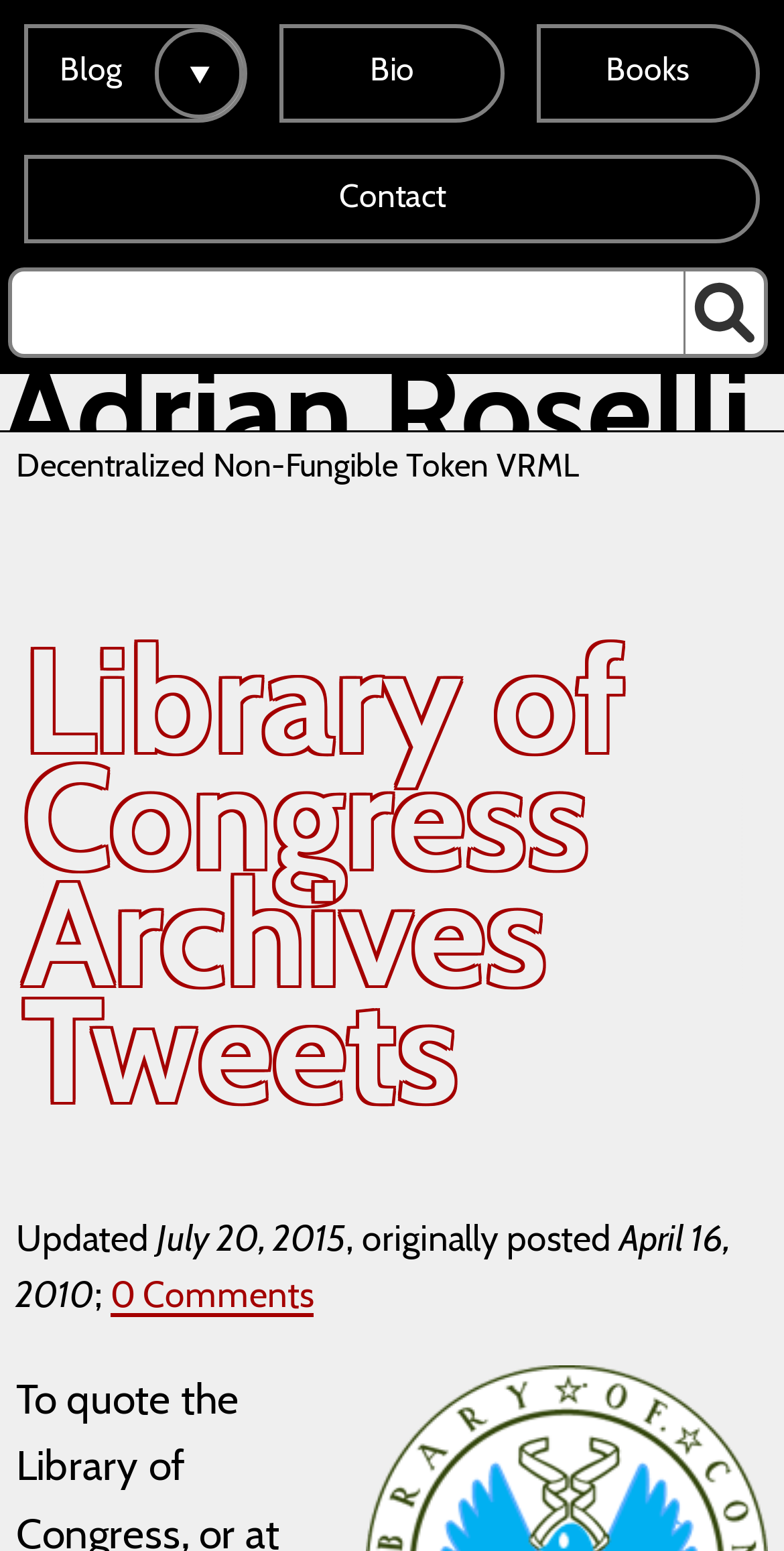Please find the bounding box coordinates for the clickable element needed to perform this instruction: "Contact the author".

[0.036, 0.102, 0.964, 0.154]